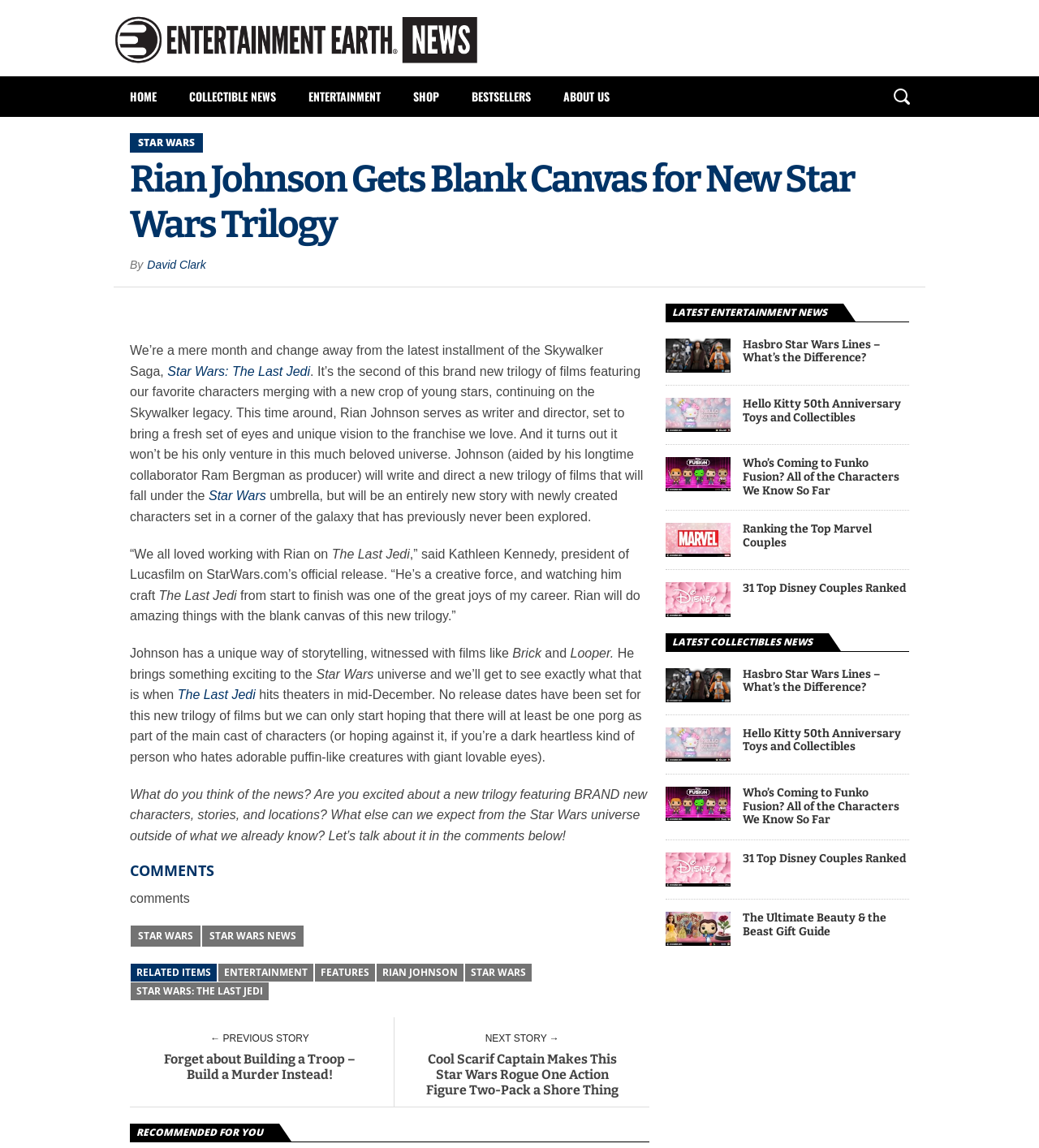What is the name of the new trilogy of films that Rian Johnson will write and direct?
Could you give a comprehensive explanation in response to this question?

The article does not specify the name of the new trilogy of films that Rian Johnson will write and direct. It only mentions that Johnson will write and direct a new trilogy of films that will fall under the Star Wars umbrella.